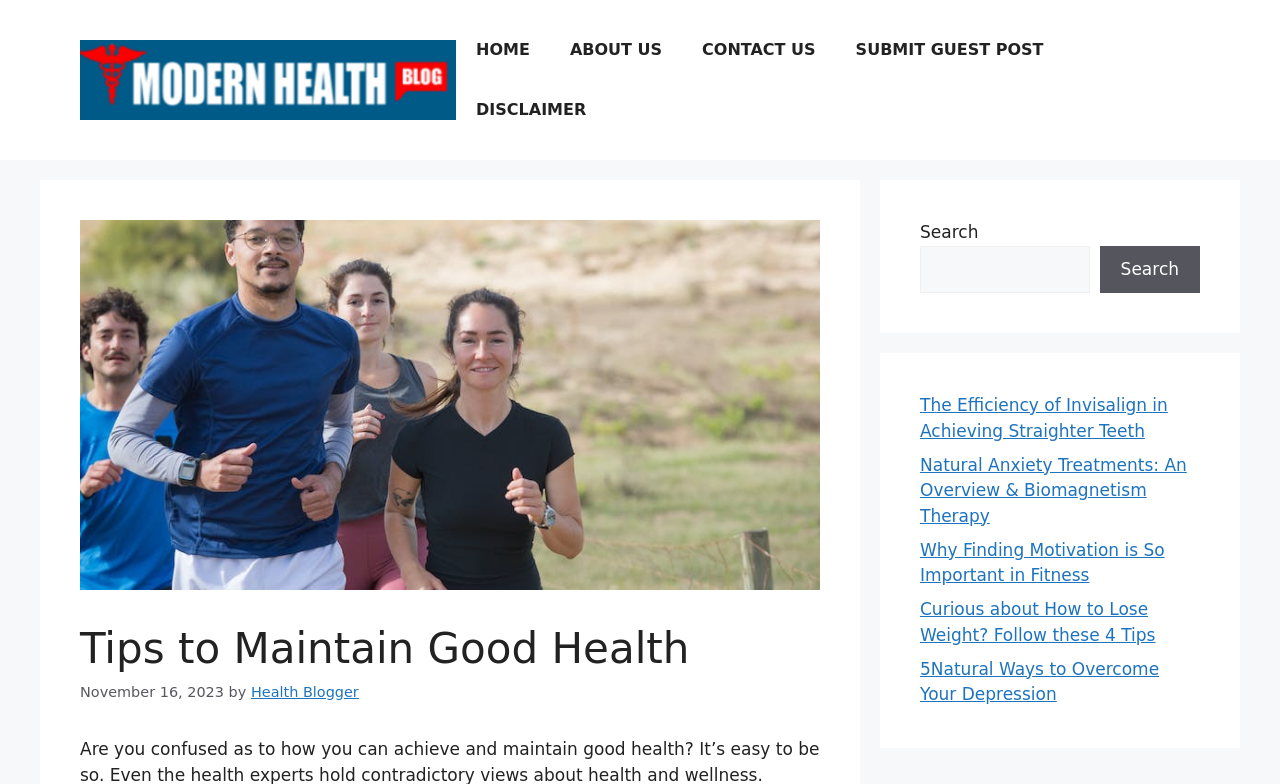Find the bounding box coordinates of the element's region that should be clicked in order to follow the given instruction: "go to home page". The coordinates should consist of four float numbers between 0 and 1, i.e., [left, top, right, bottom].

[0.356, 0.026, 0.43, 0.102]